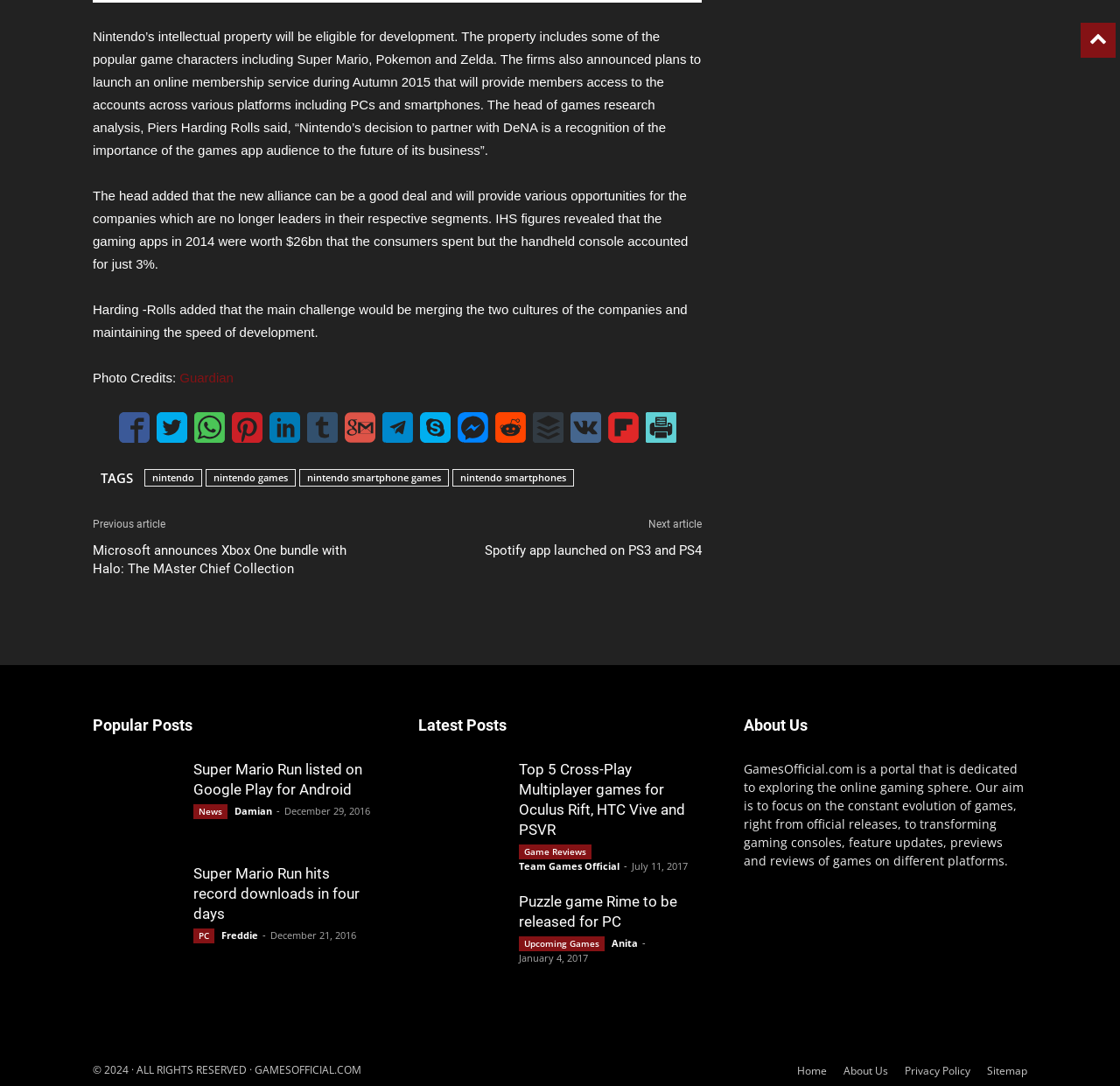Based on the element description: "title="Send on Facebook Messenger"", identify the UI element and provide its bounding box coordinates. Use four float numbers between 0 and 1, [left, top, right, bottom].

[0.408, 0.379, 0.436, 0.407]